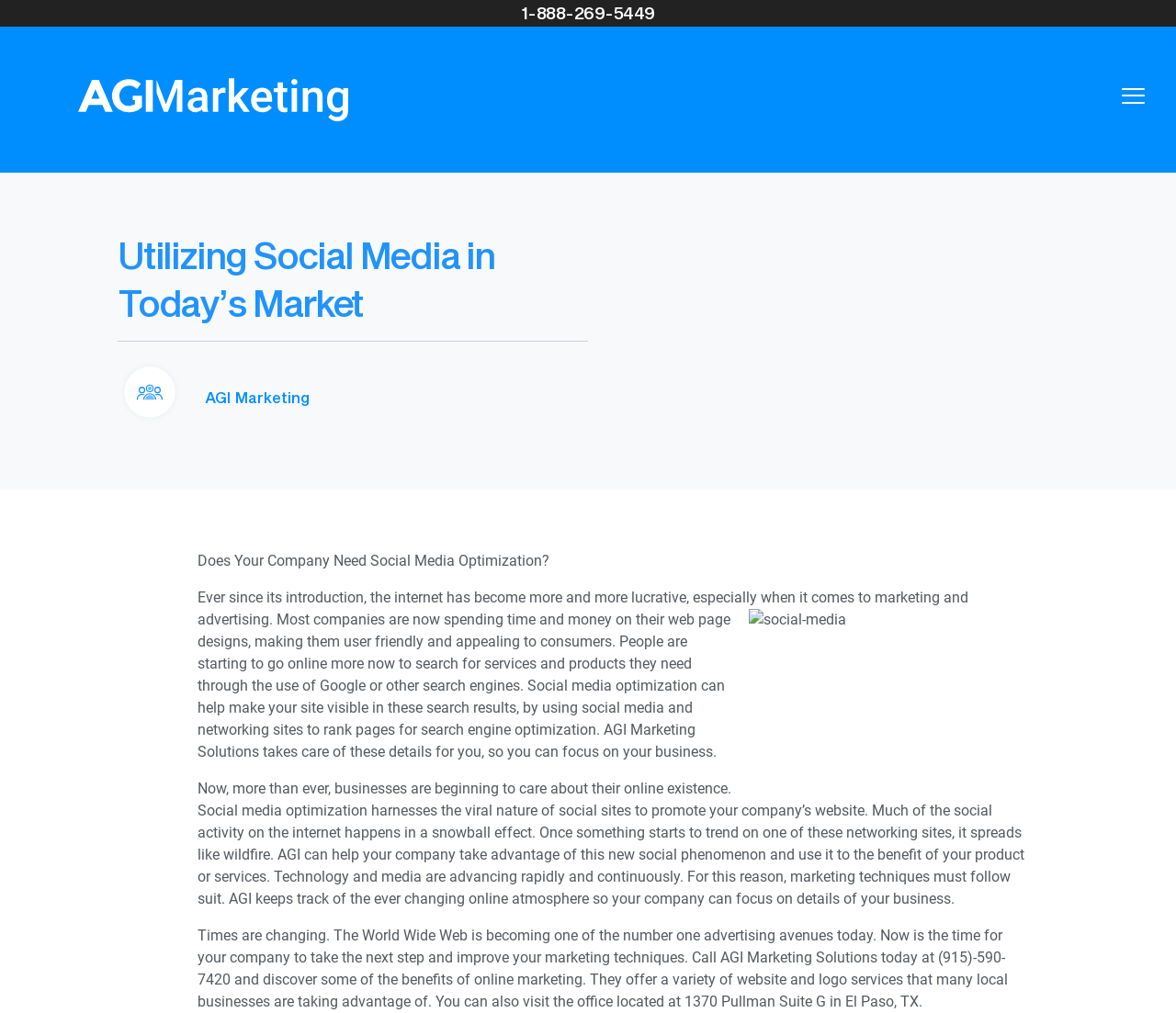What is the benefit of using social media optimization?
Provide a detailed answer to the question, using the image to inform your response.

The webpage suggests that social media optimization can harness the viral nature of social sites to promote a company's website, and AGI Marketing Solutions can help businesses take advantage of this to benefit their products or services.